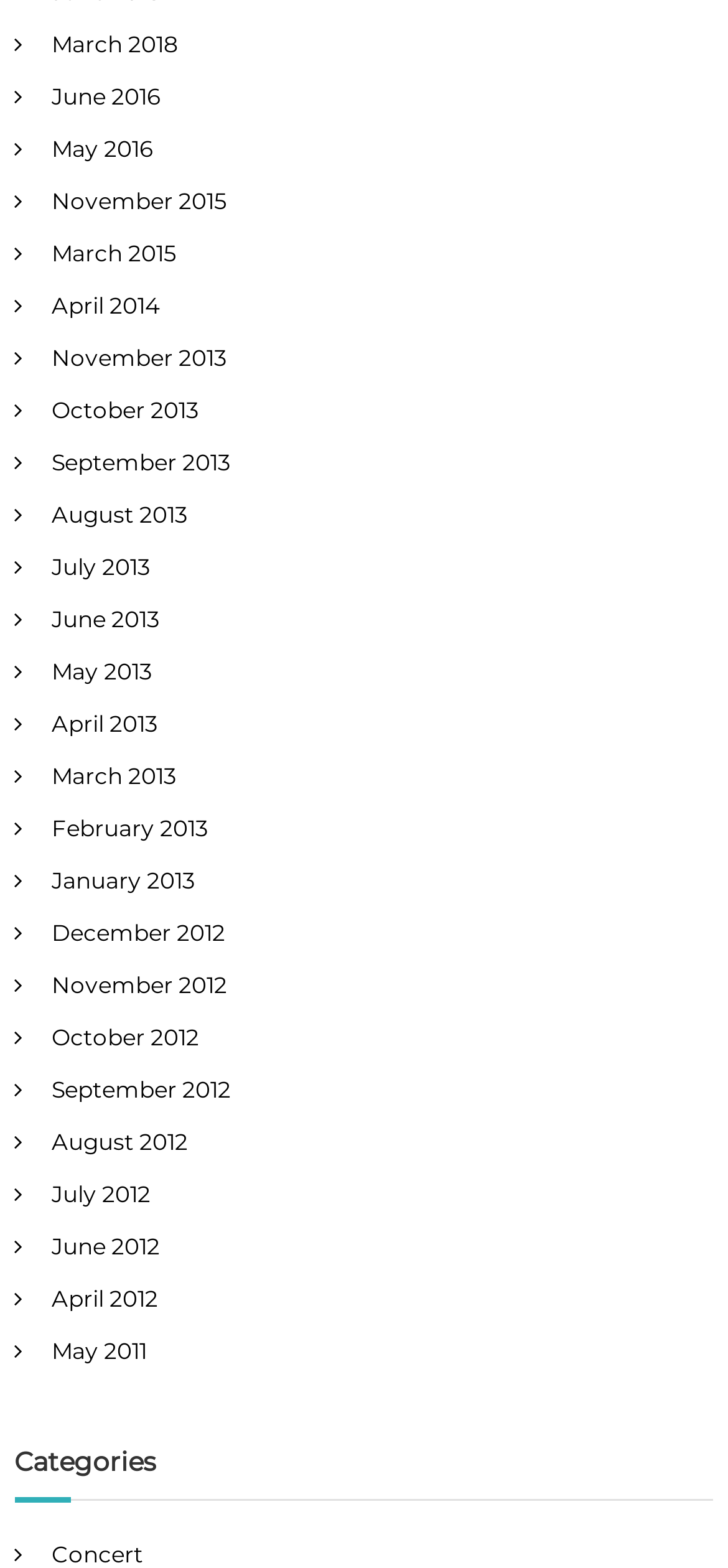Please determine the bounding box coordinates of the element's region to click in order to carry out the following instruction: "explore Concert". The coordinates should be four float numbers between 0 and 1, i.e., [left, top, right, bottom].

[0.071, 0.982, 0.197, 0.999]